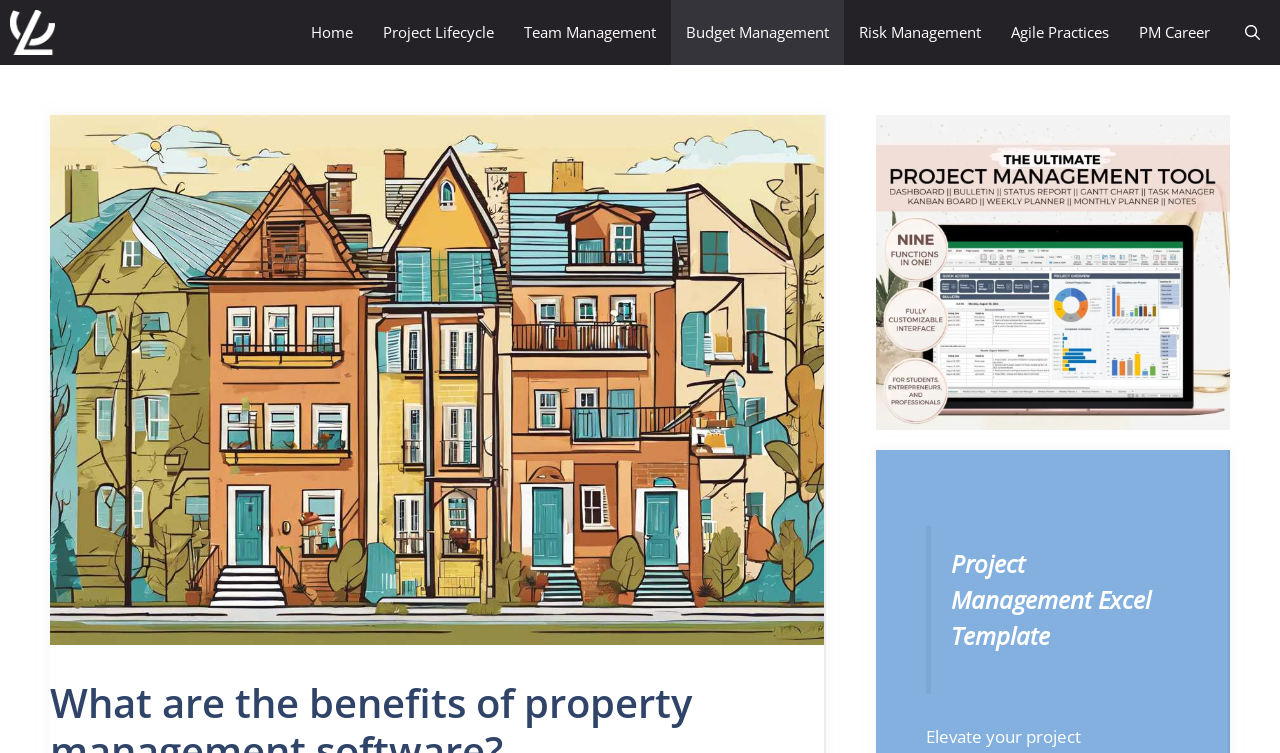Extract the top-level heading from the webpage and provide its text.

What are the benefits of property management software?